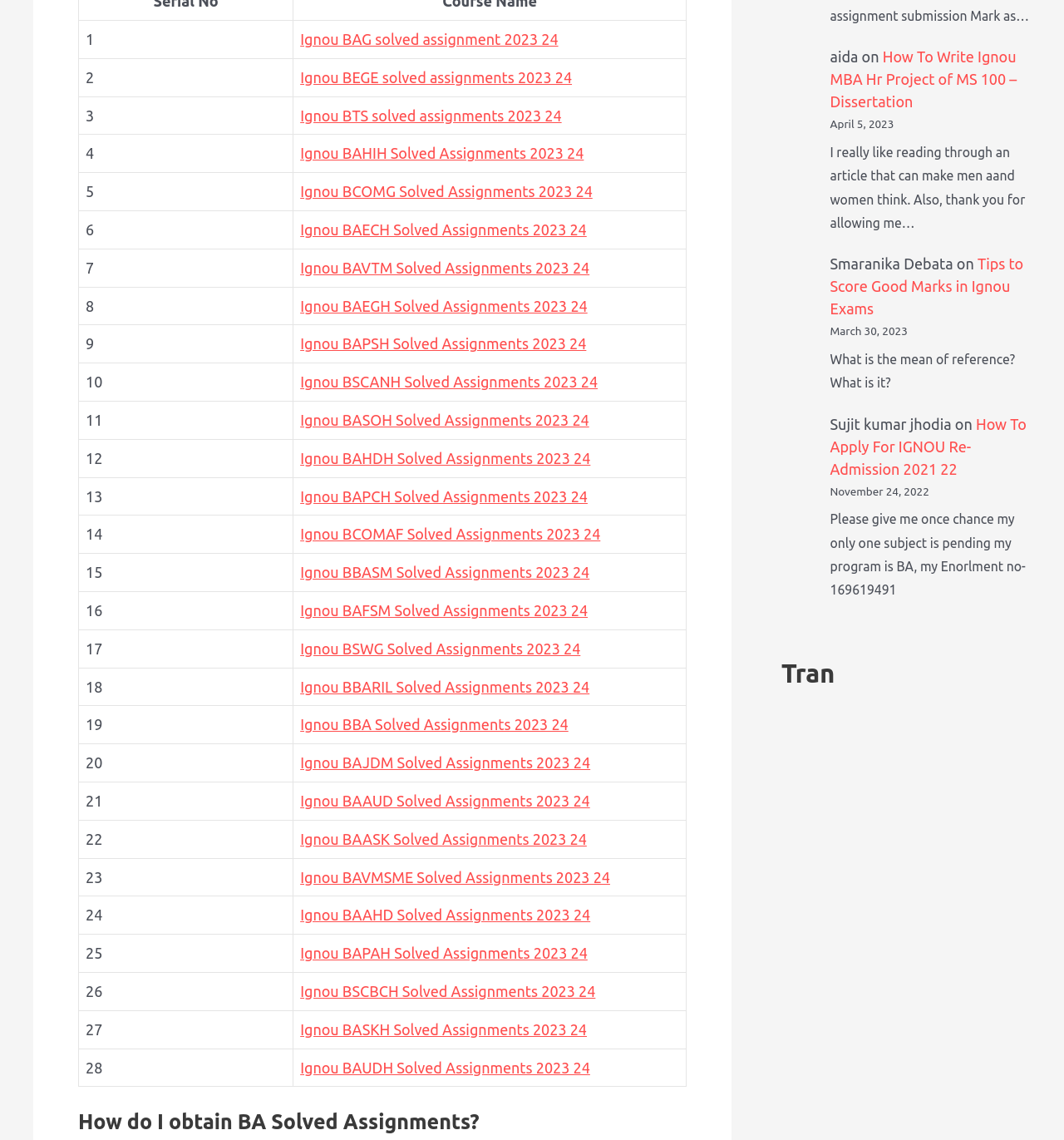Are all assignments for the same year?
Based on the image, provide a one-word or brief-phrase response.

Yes